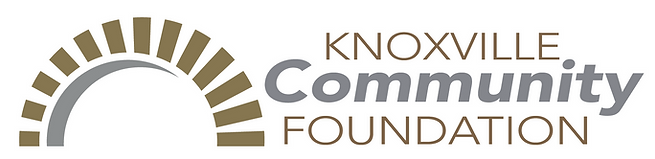What is the tone of the word 'FOUNDATION' in the logo?
Please provide a detailed answer to the question.

The caption states that the word 'FOUNDATION' is positioned below in a neutral tone, which emphasizes the organization's mission to bolster community initiatives and projects in Knoxville.